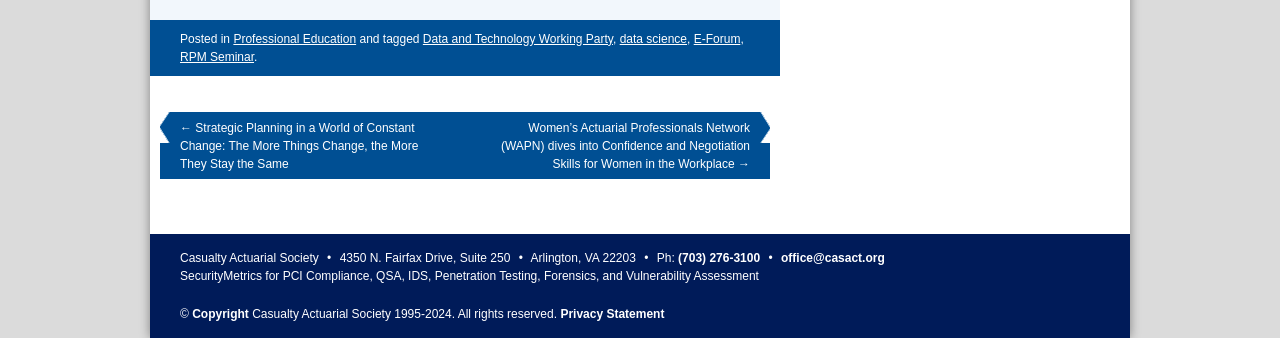Locate the bounding box coordinates of the element's region that should be clicked to carry out the following instruction: "Read 'Strategic Planning in a World of Constant Change: The More Things Change, the More They Stay the Same'". The coordinates need to be four float numbers between 0 and 1, i.e., [left, top, right, bottom].

[0.125, 0.33, 0.363, 0.529]